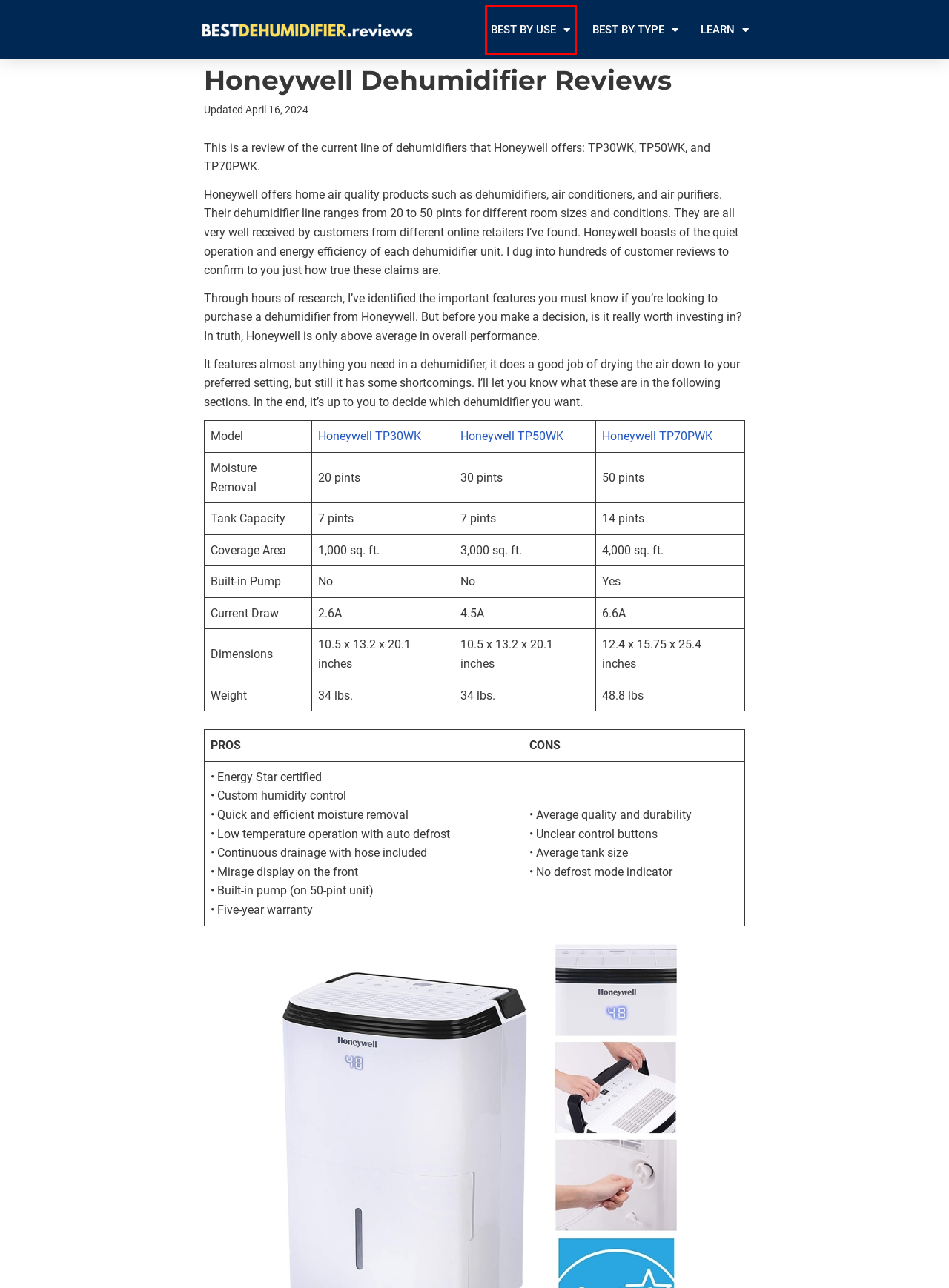You have been given a screenshot of a webpage, where a red bounding box surrounds a UI element. Identify the best matching webpage description for the page that loads after the element in the bounding box is clicked. Options include:
A. Best Dehumidifier Reviews - Guide by Application
B. Best Air Quality Monitor Reviews - 2024 Consumer Reports
C. 6 Easy Ways On How To Use A Dehumidifier - 2024
D. Disclaimer - Best Dehumidifier Reviews
E. Amana Dehumidifier Reviews in 2024 - Can You Trust This Brand?
F. Amazon.com
G. Guide to Types of Dehumidifiers - Best Dehumidifier Reviews
H. Air Quality Guide - Best Dehumidifier Reviews

A